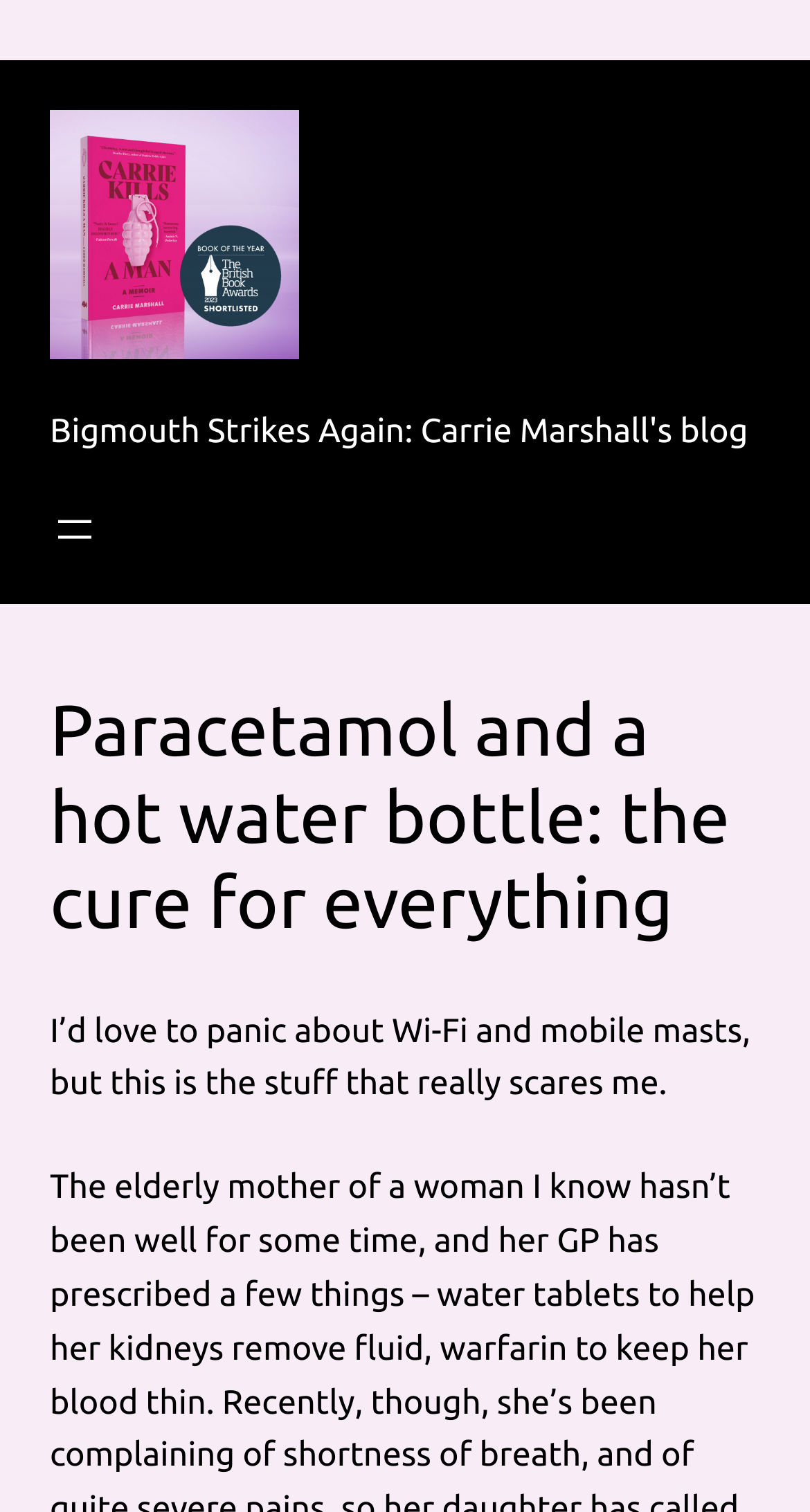Using the description: "aria-label="Open menu"", determine the UI element's bounding box coordinates. Ensure the coordinates are in the format of four float numbers between 0 and 1, i.e., [left, top, right, bottom].

[0.062, 0.334, 0.123, 0.367]